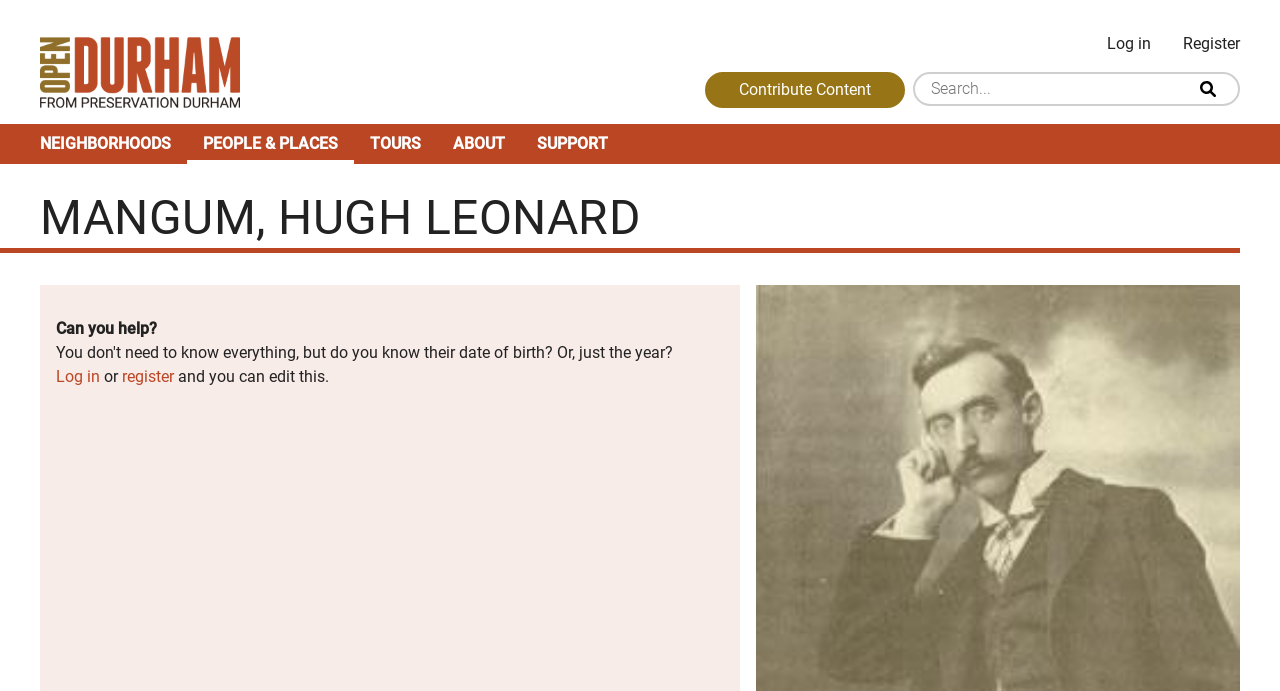What is the text on the top-left link?
Using the image, answer in one word or phrase.

Home